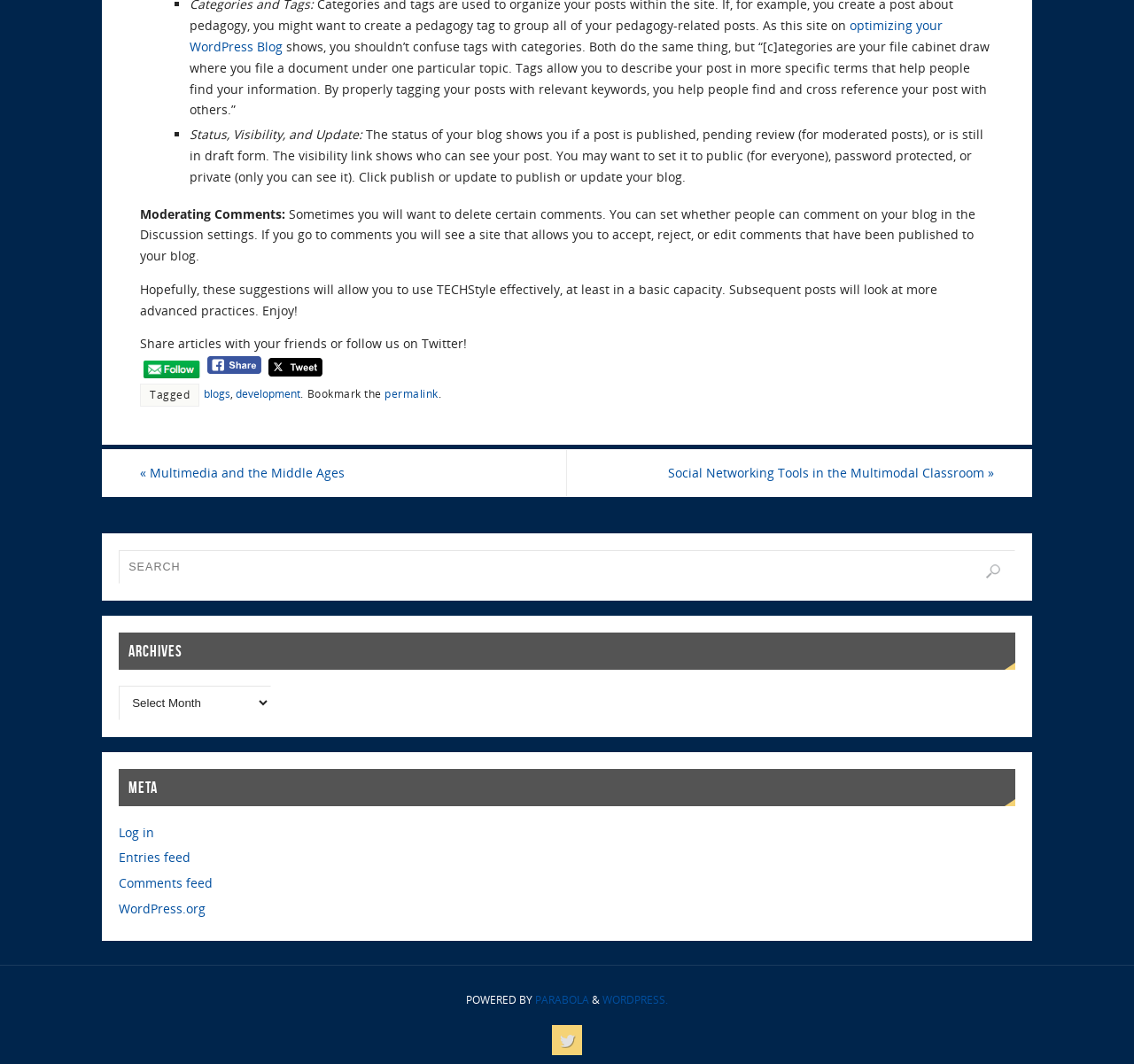Identify the bounding box coordinates of the clickable region necessary to fulfill the following instruction: "Visit the WordPress.org website". The bounding box coordinates should be four float numbers between 0 and 1, i.e., [left, top, right, bottom].

[0.105, 0.846, 0.181, 0.862]